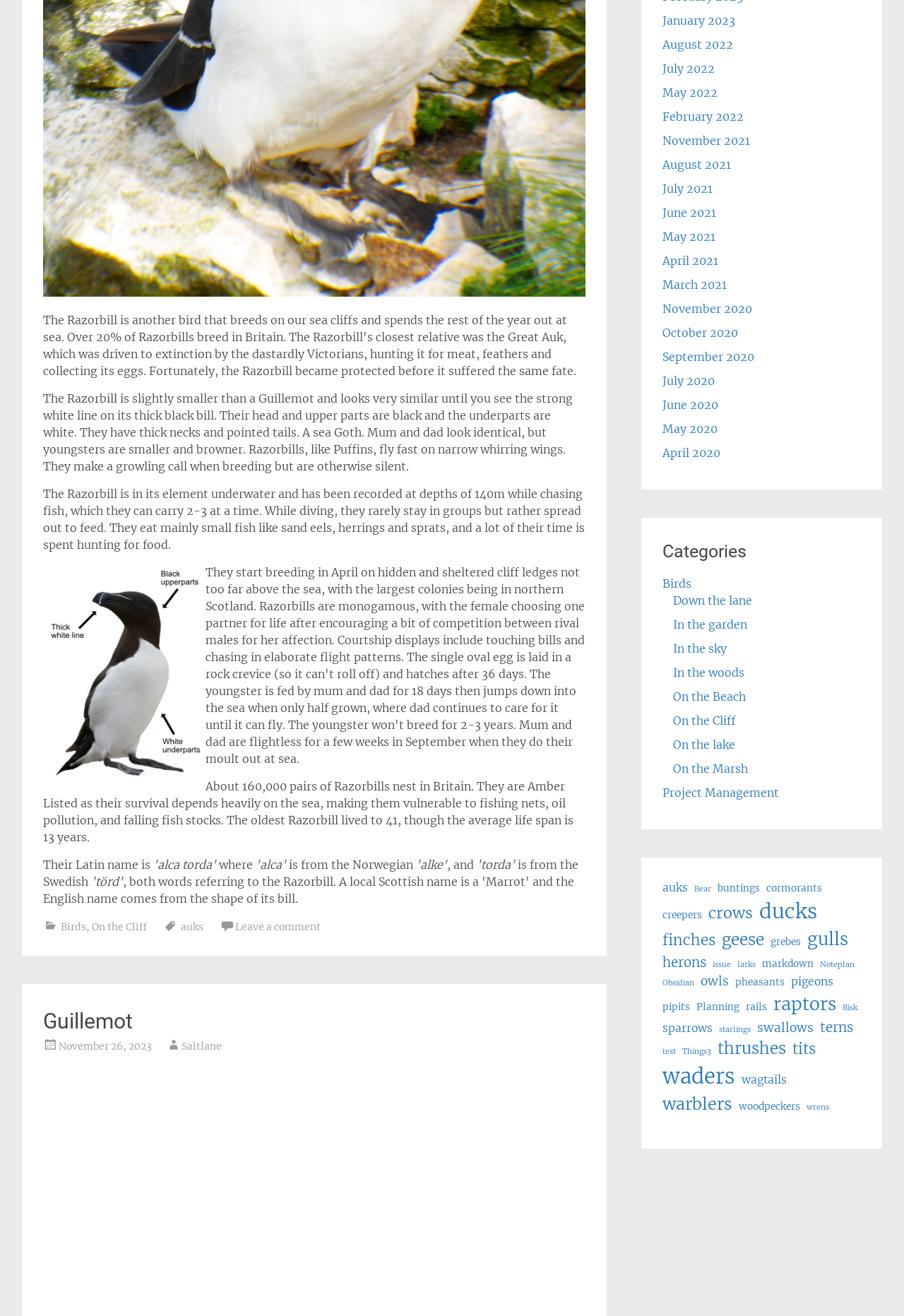What is the name of the bird described?
Analyze the screenshot and provide a detailed answer to the question.

The webpage provides a detailed description of a bird, including its physical characteristics, habits, and Latin name. Based on this information, I can conclude that the bird being described is a Razorbill.